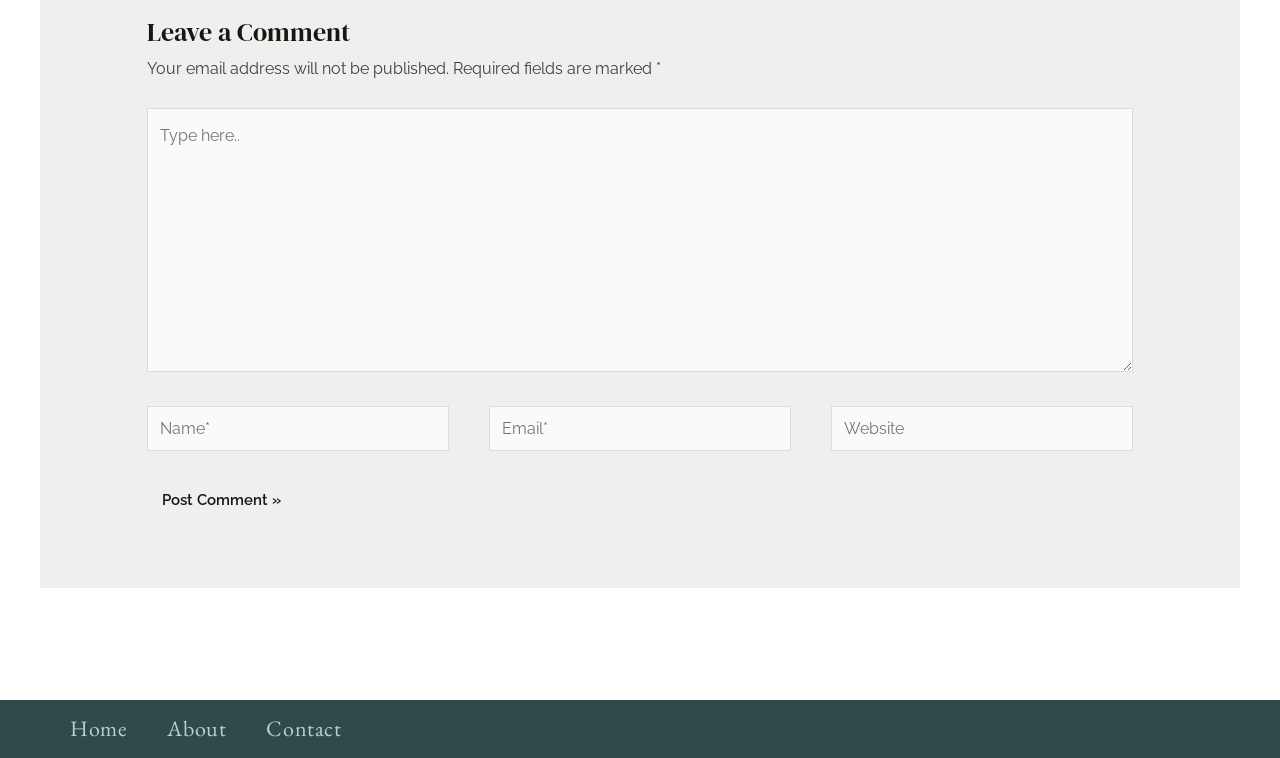Please determine the bounding box coordinates for the element with the description: "parent_node: Name* name="author" placeholder="Name*"".

[0.115, 0.535, 0.351, 0.594]